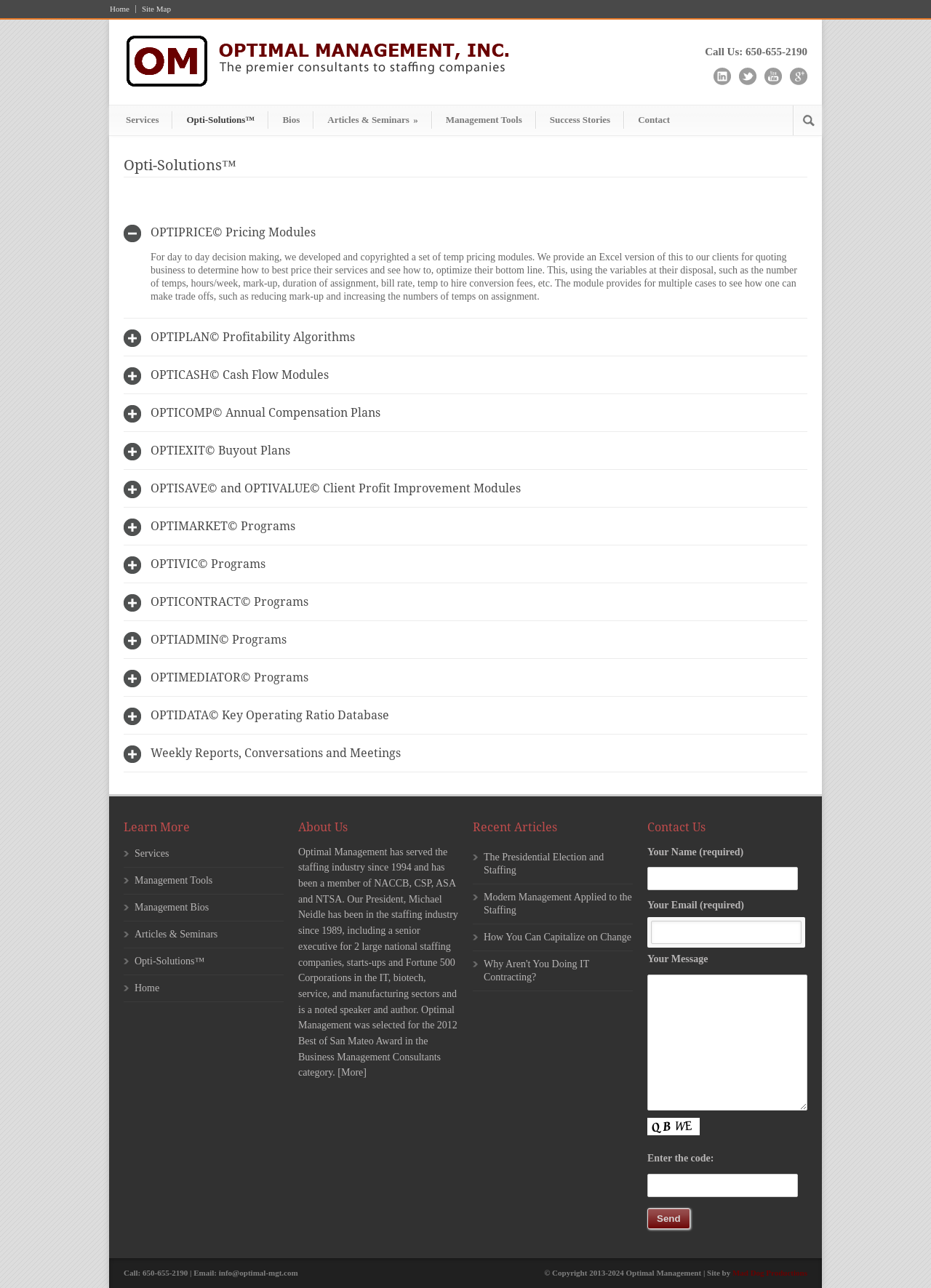Determine the bounding box coordinates for the element that should be clicked to follow this instruction: "Click on COLOR GUARD". The coordinates should be given as four float numbers between 0 and 1, in the format [left, top, right, bottom].

None